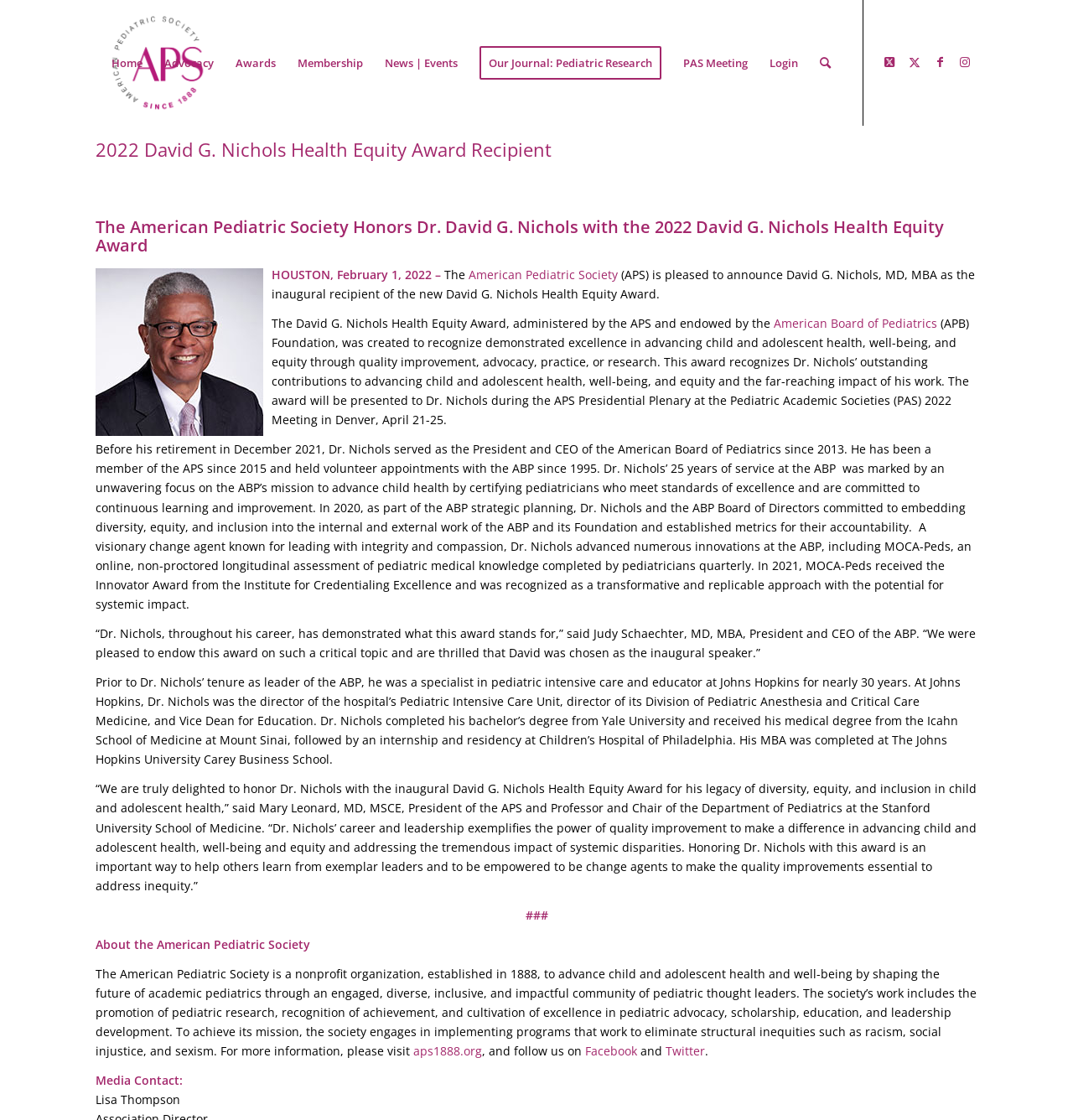Using the format (top-left x, top-left y, bottom-right x, bottom-right y), and given the element description, identify the bounding box coordinates within the screenshot: American Board of Pediatrics

[0.721, 0.281, 0.873, 0.295]